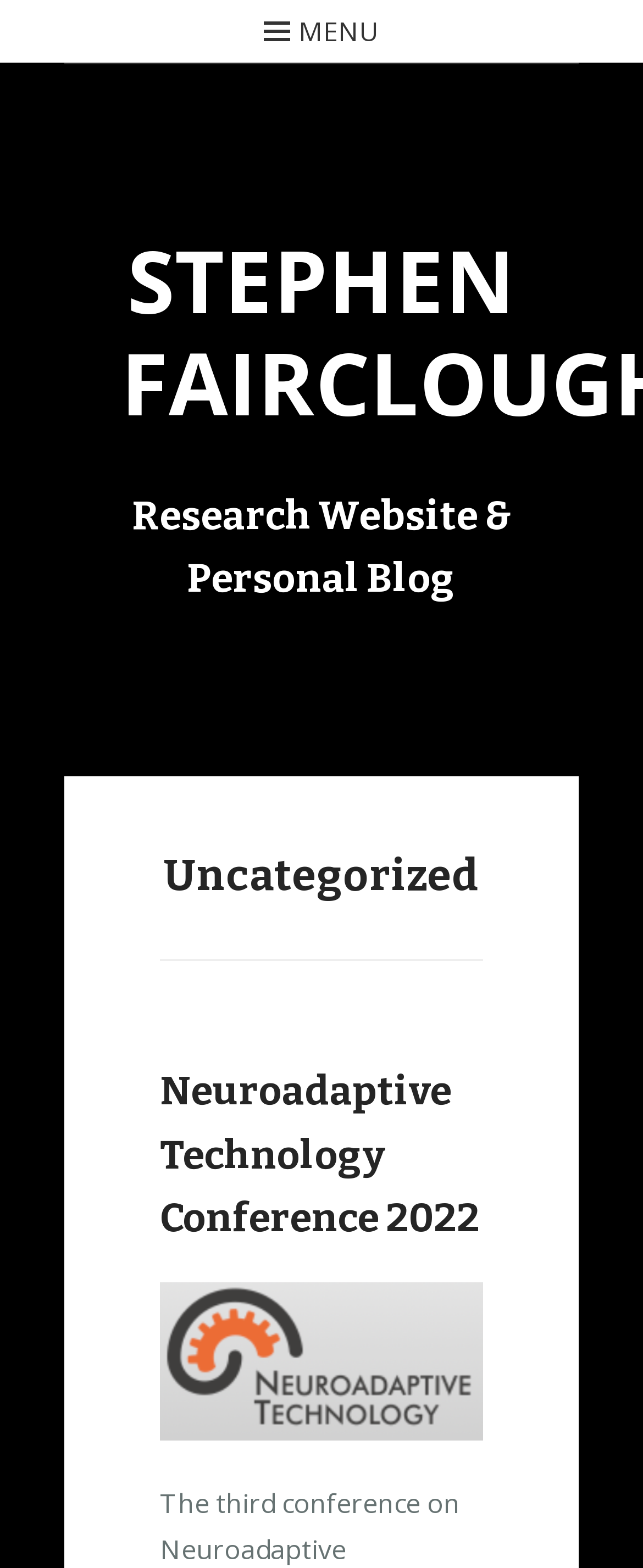Provide your answer in a single word or phrase: 
What is the category of the latest article?

Uncategorized